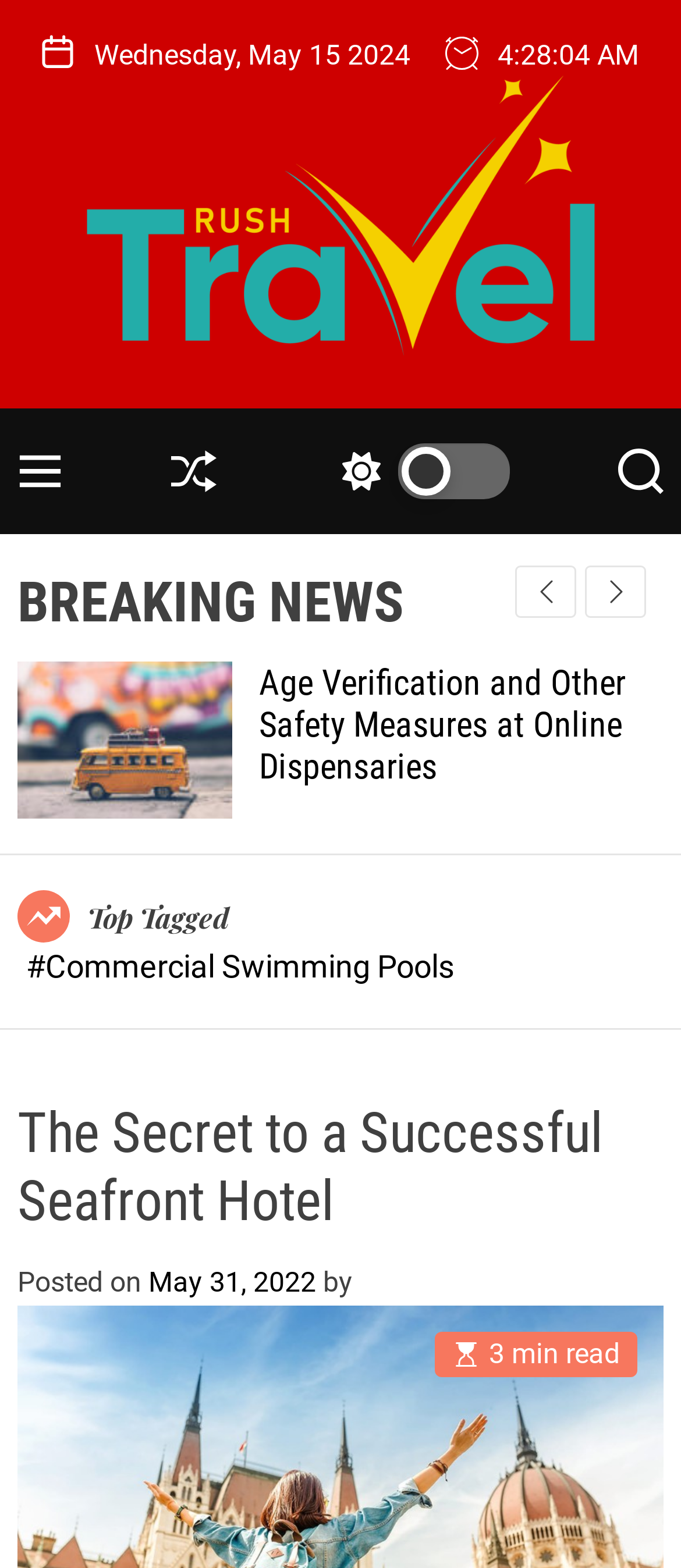Please specify the bounding box coordinates of the element that should be clicked to execute the given instruction: 'Click on TDPel'. Ensure the coordinates are four float numbers between 0 and 1, expressed as [left, top, right, bottom].

None